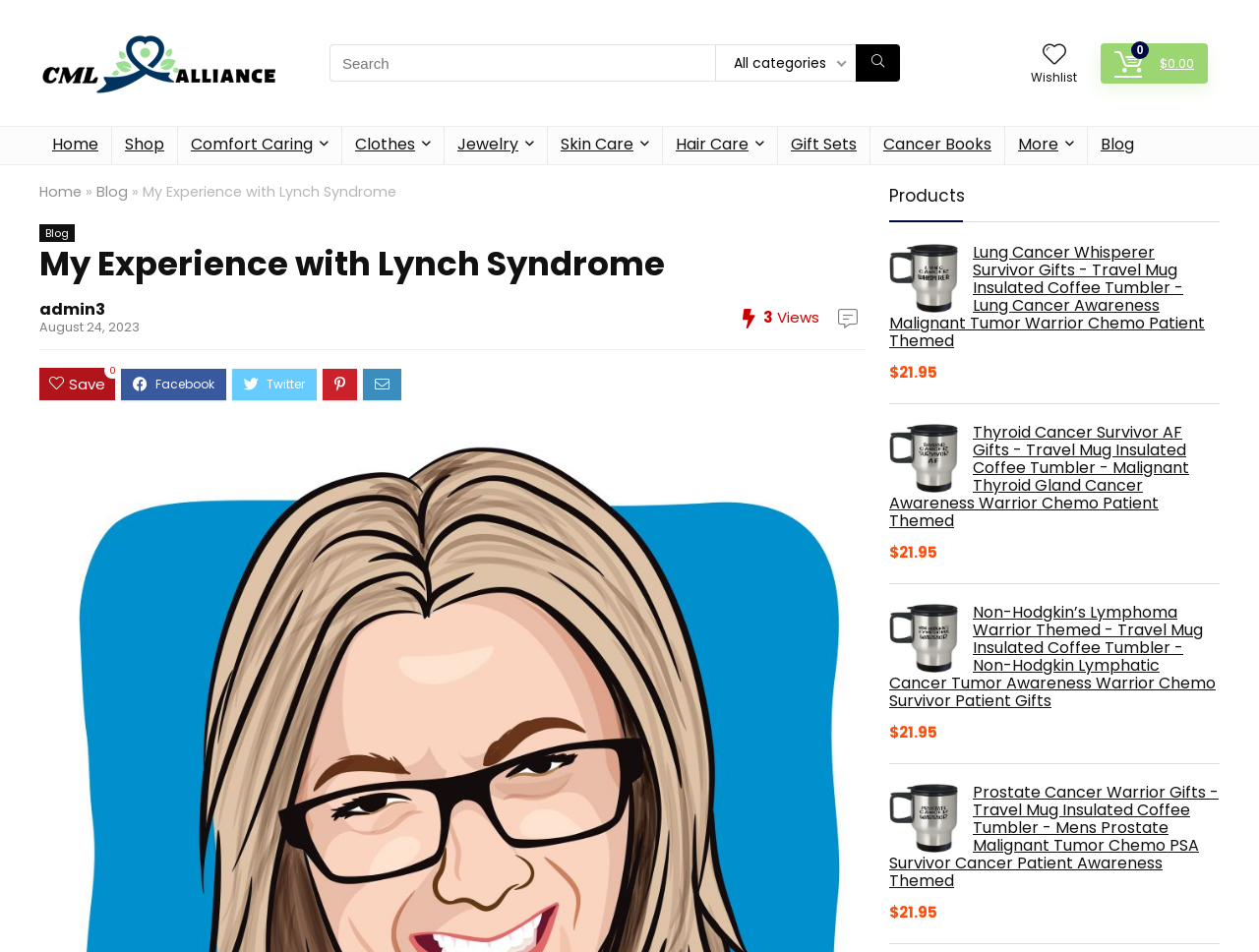Please mark the clickable region by giving the bounding box coordinates needed to complete this instruction: "Search for products".

[0.262, 0.046, 0.715, 0.086]